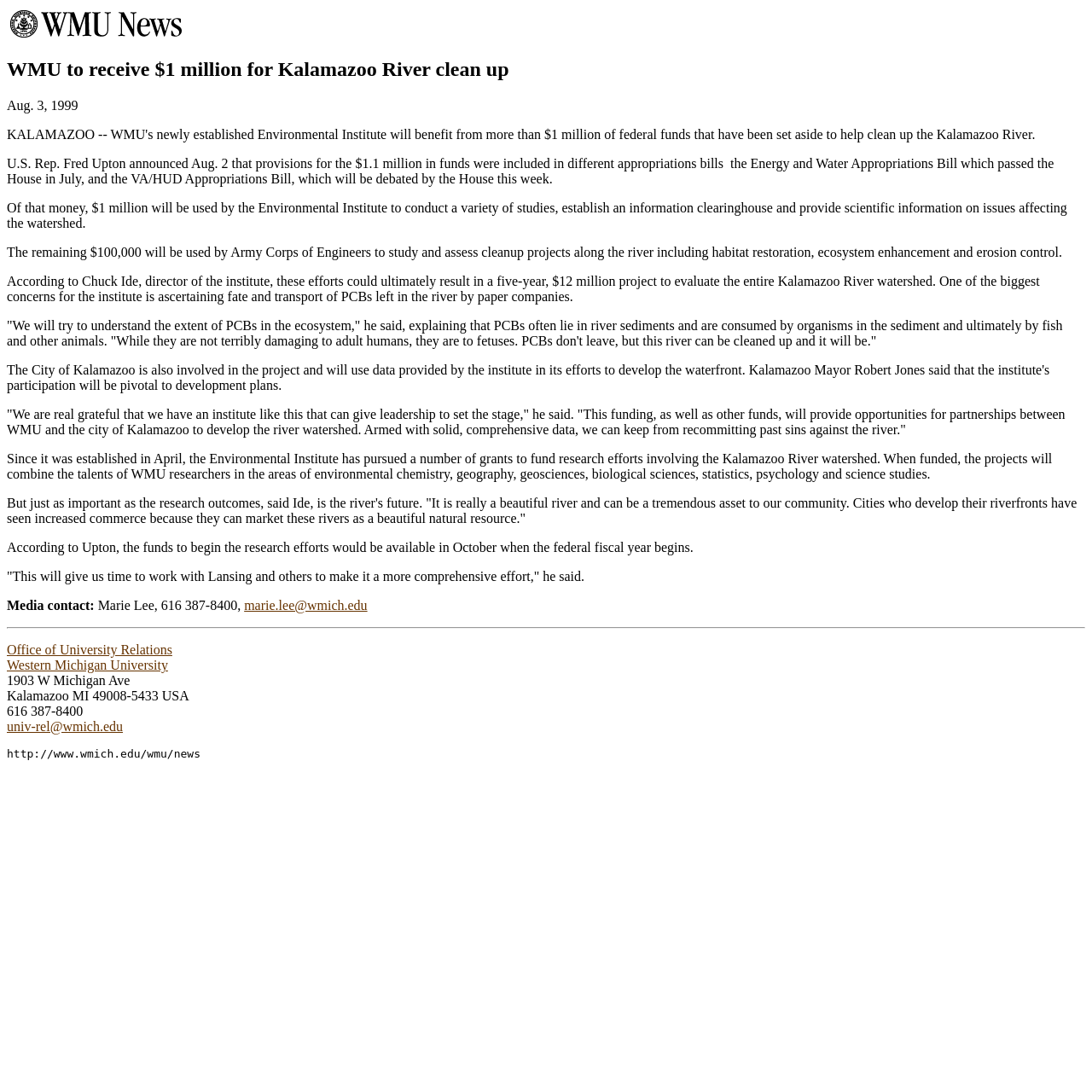What is the purpose of the $1 million funding?
Please respond to the question with a detailed and informative answer.

The purpose of the $1 million funding is to conduct a variety of studies, establish an information clearinghouse, and provide scientific information on issues affecting the watershed, as stated in the article.